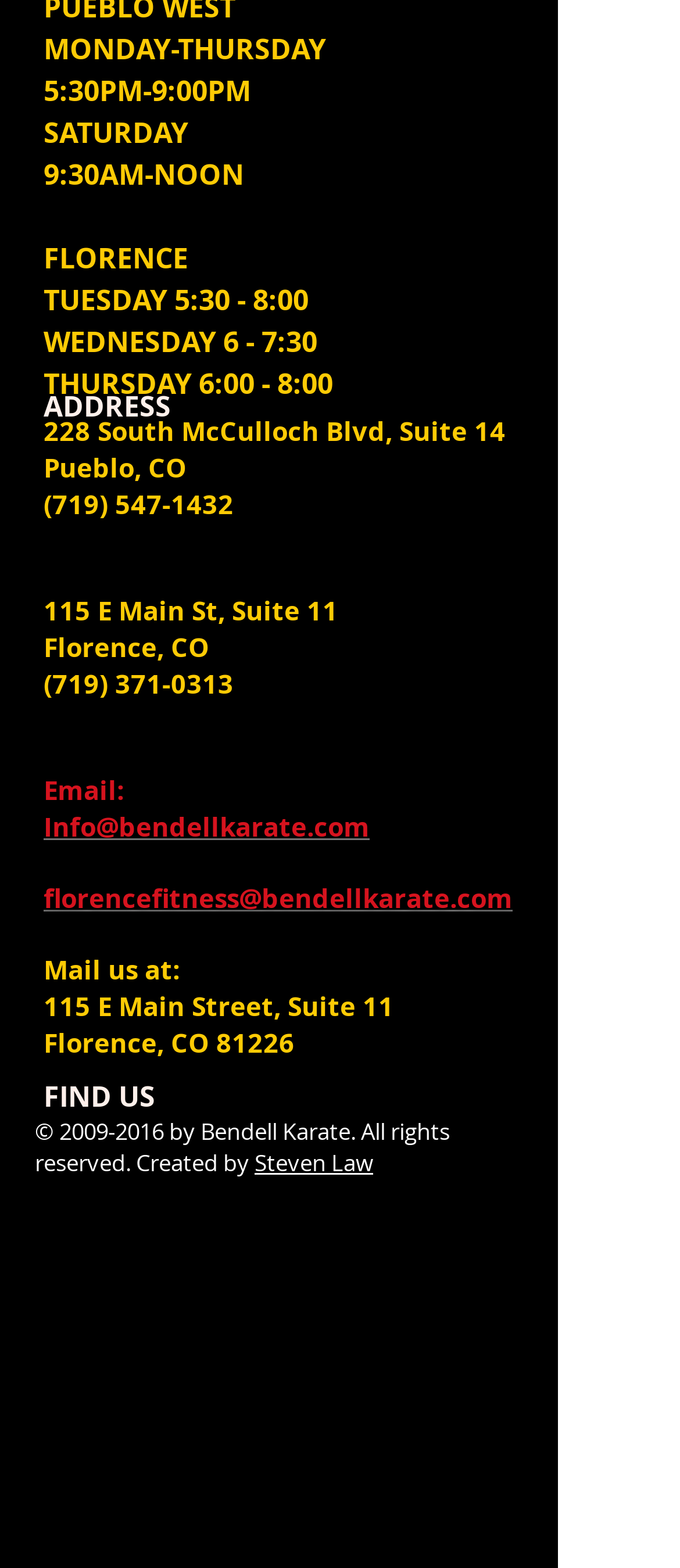What are the social media platforms listed?
Please give a detailed and elaborate answer to the question based on the image.

I found the social media platforms by examining the links within the 'Social Bar' list element at [0.236, 0.451, 0.582, 0.49]. The links are 'https://plus.google.com/117167403531', 'Twitter Square', and 'facebook-square'.